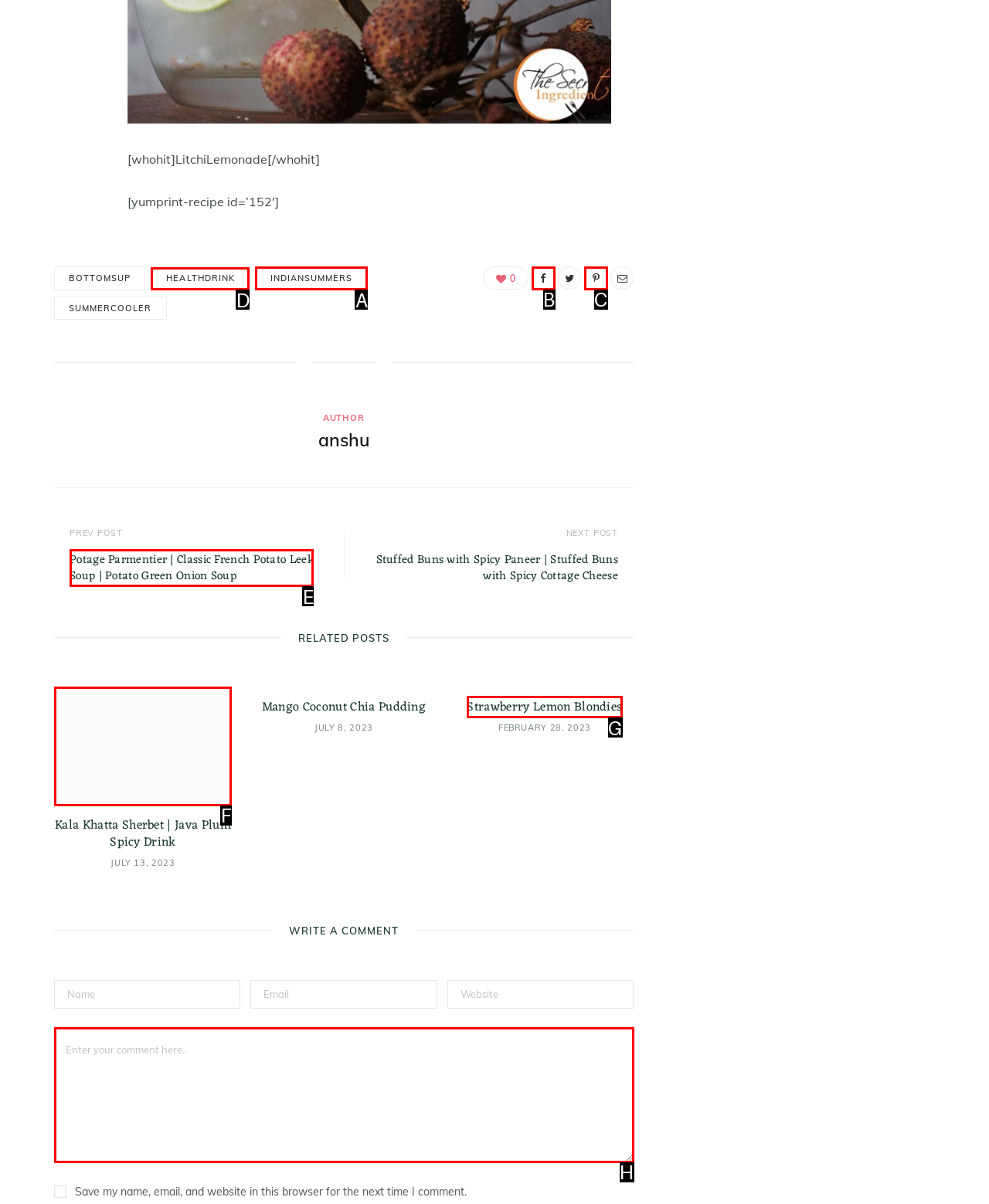Tell me which one HTML element I should click to complete the following instruction: Click on the 'HEALTHDRINK' link
Answer with the option's letter from the given choices directly.

D